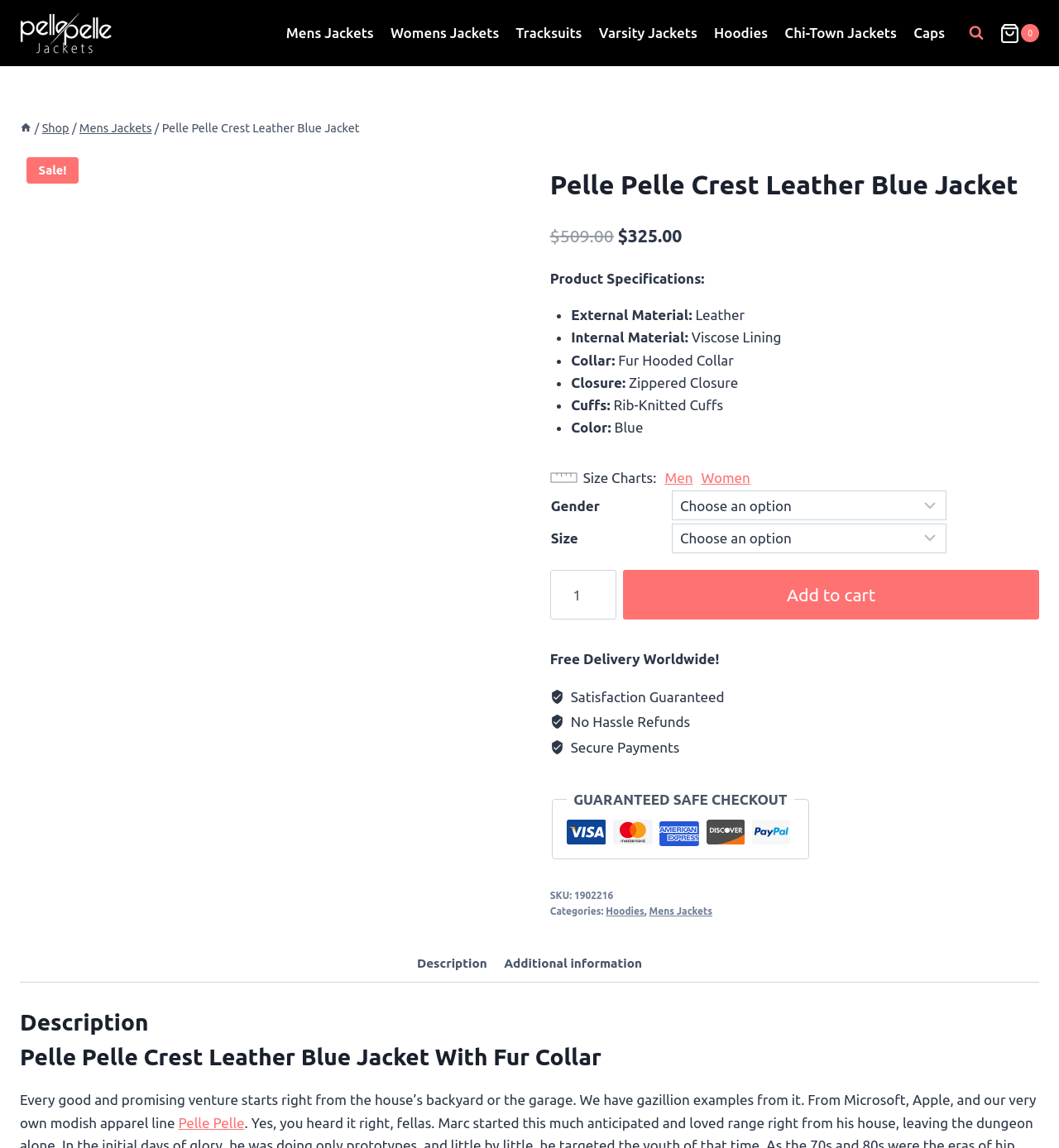Pinpoint the bounding box coordinates of the element you need to click to execute the following instruction: "Add to cart". The bounding box should be represented by four float numbers between 0 and 1, in the format [left, top, right, bottom].

[0.589, 0.497, 0.981, 0.54]